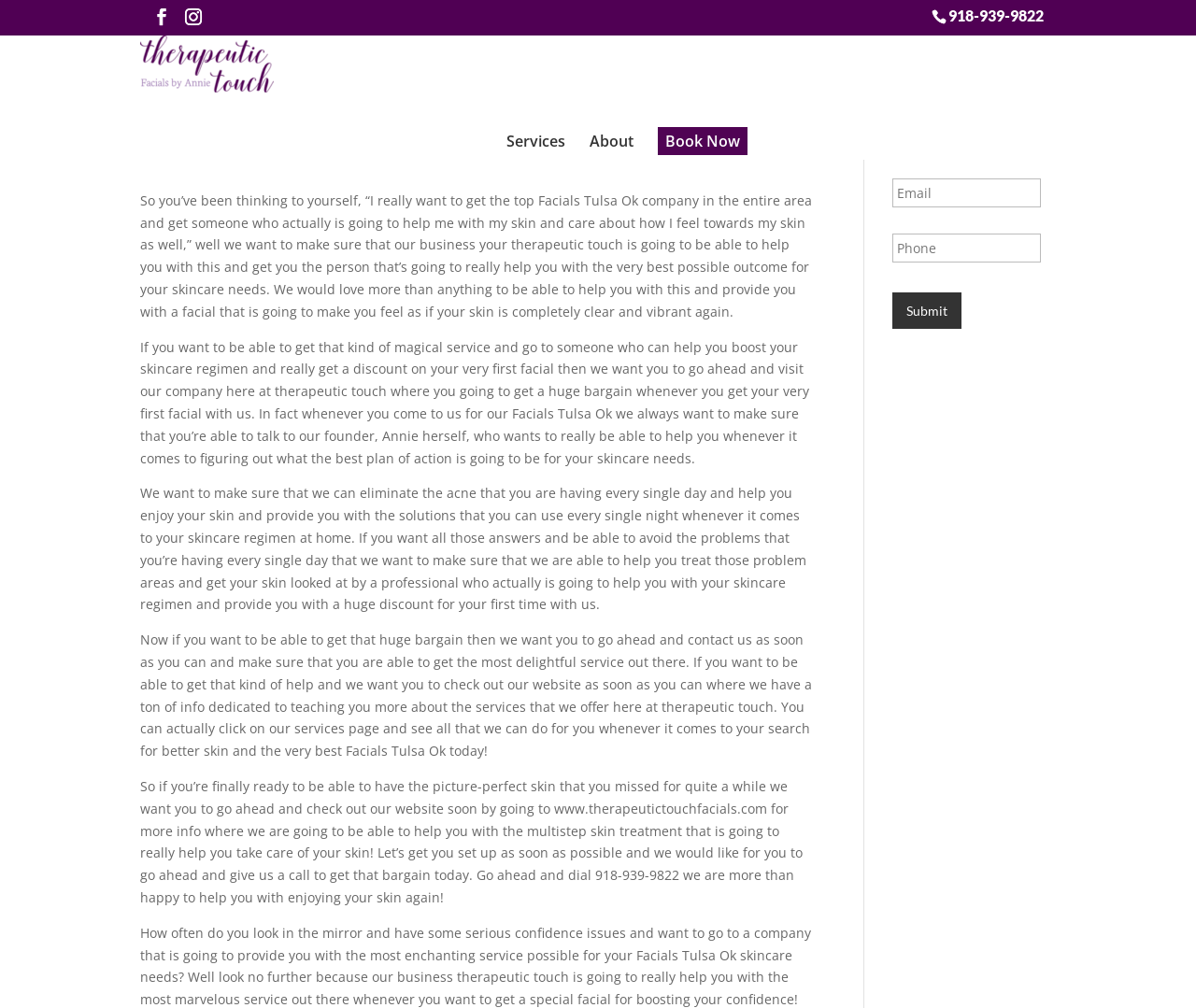Identify the bounding box coordinates of the region that should be clicked to execute the following instruction: "Click on the 'Write For Us' link".

None